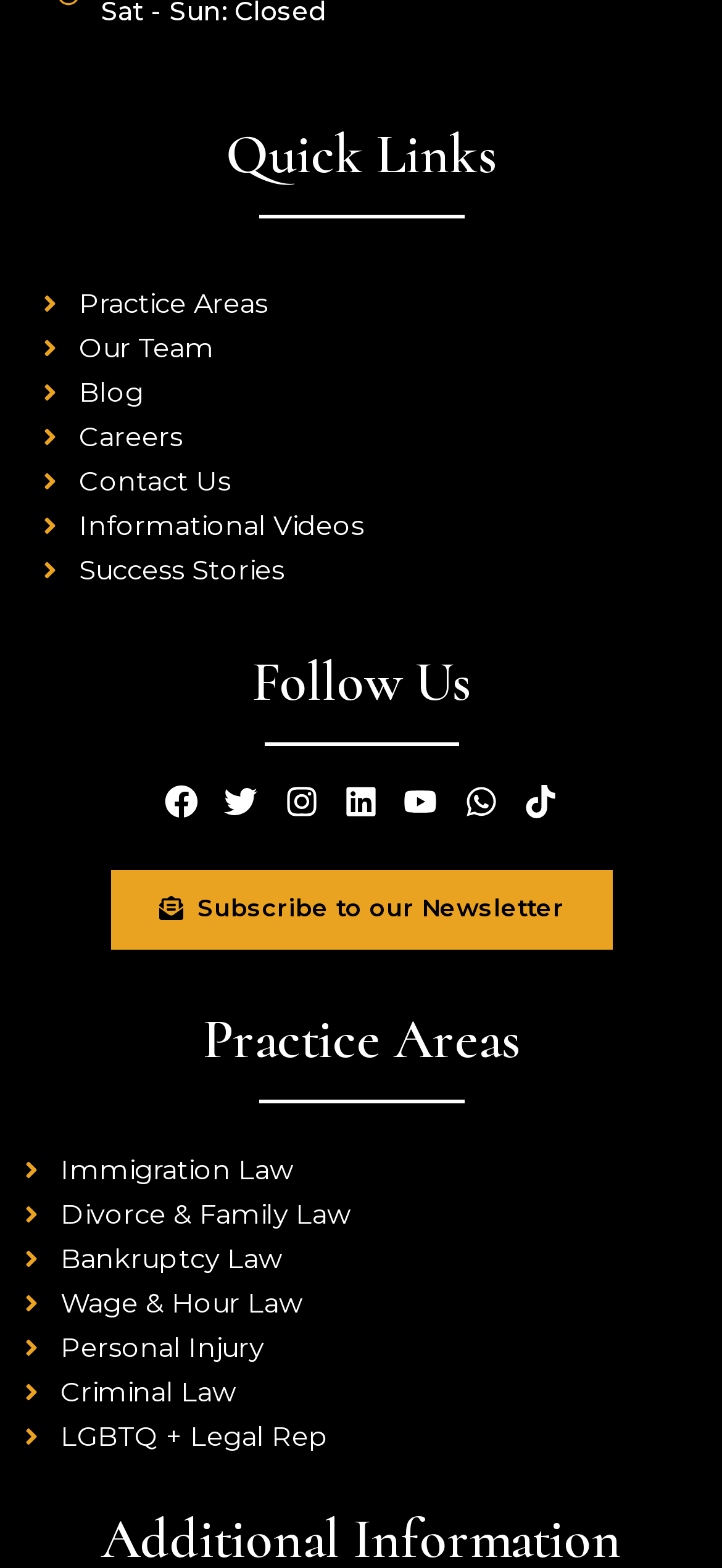Determine the bounding box coordinates of the clickable element necessary to fulfill the instruction: "Follow us on Facebook". Provide the coordinates as four float numbers within the 0 to 1 range, i.e., [left, top, right, bottom].

[0.209, 0.493, 0.292, 0.531]